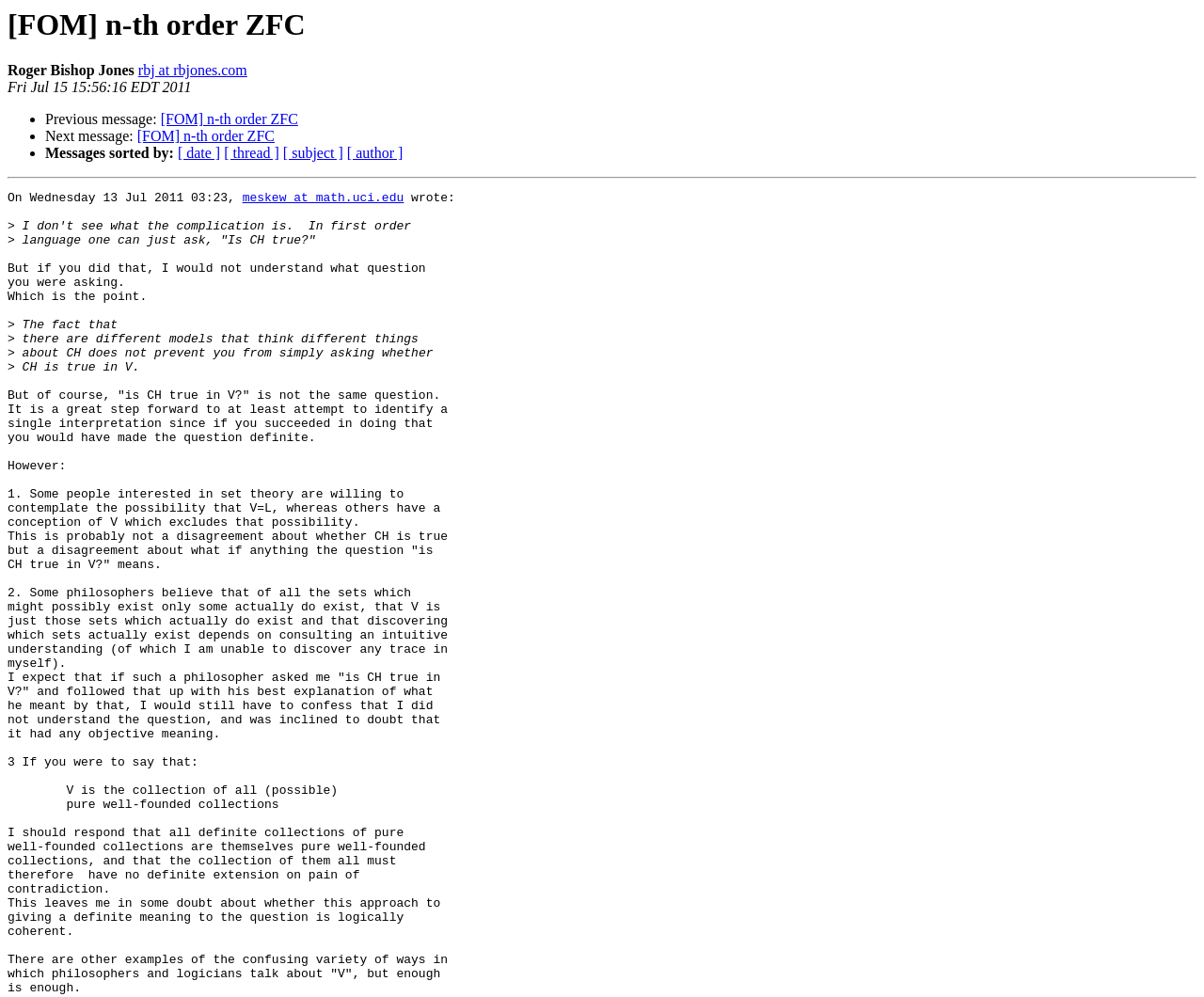Indicate the bounding box coordinates of the element that must be clicked to execute the instruction: "go to previous message". The coordinates should be given as four float numbers between 0 and 1, i.e., [left, top, right, bottom].

[0.133, 0.112, 0.248, 0.128]